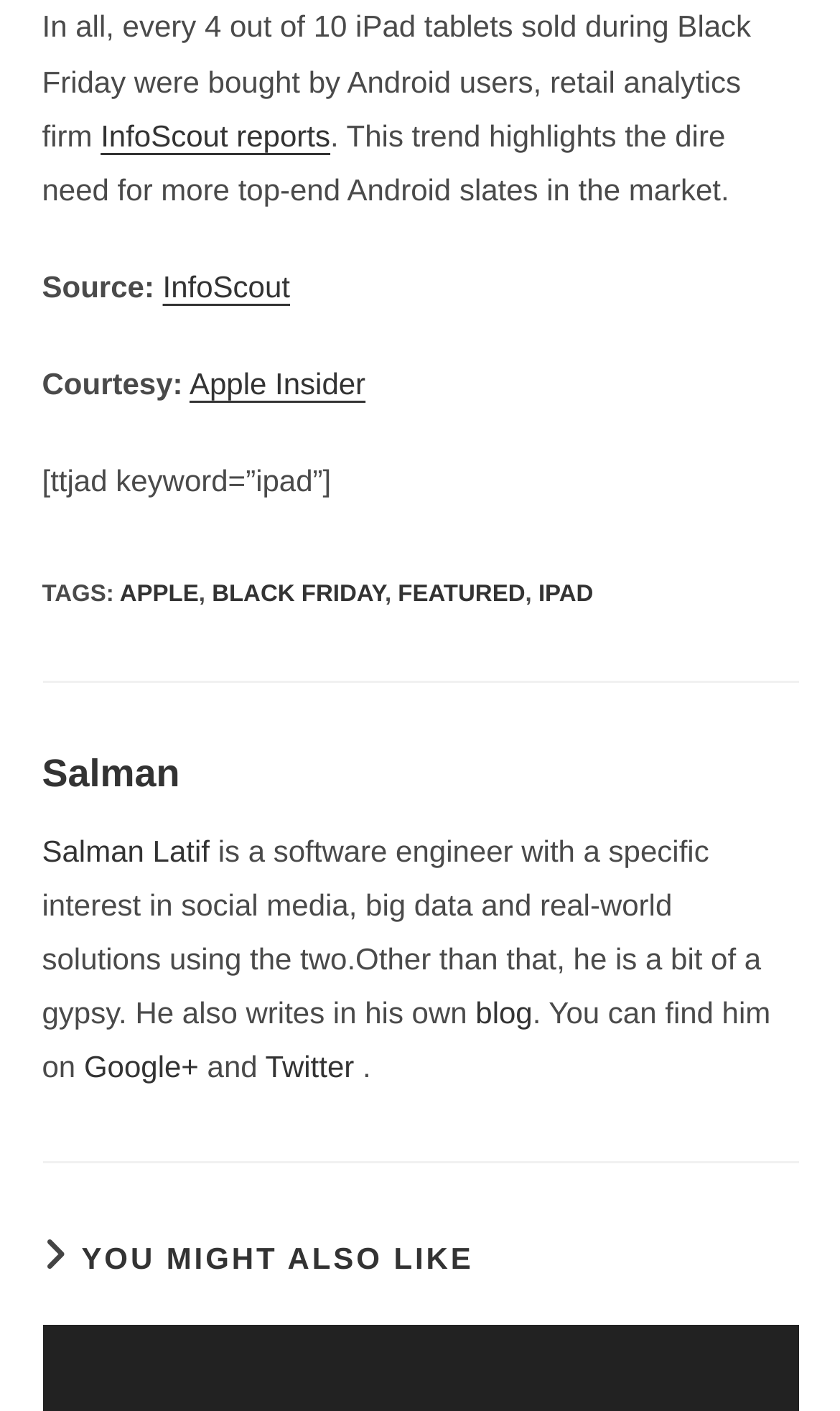Pinpoint the bounding box coordinates of the clickable element needed to complete the instruction: "Read more about InfoScout reports". The coordinates should be provided as four float numbers between 0 and 1: [left, top, right, bottom].

[0.12, 0.084, 0.393, 0.108]